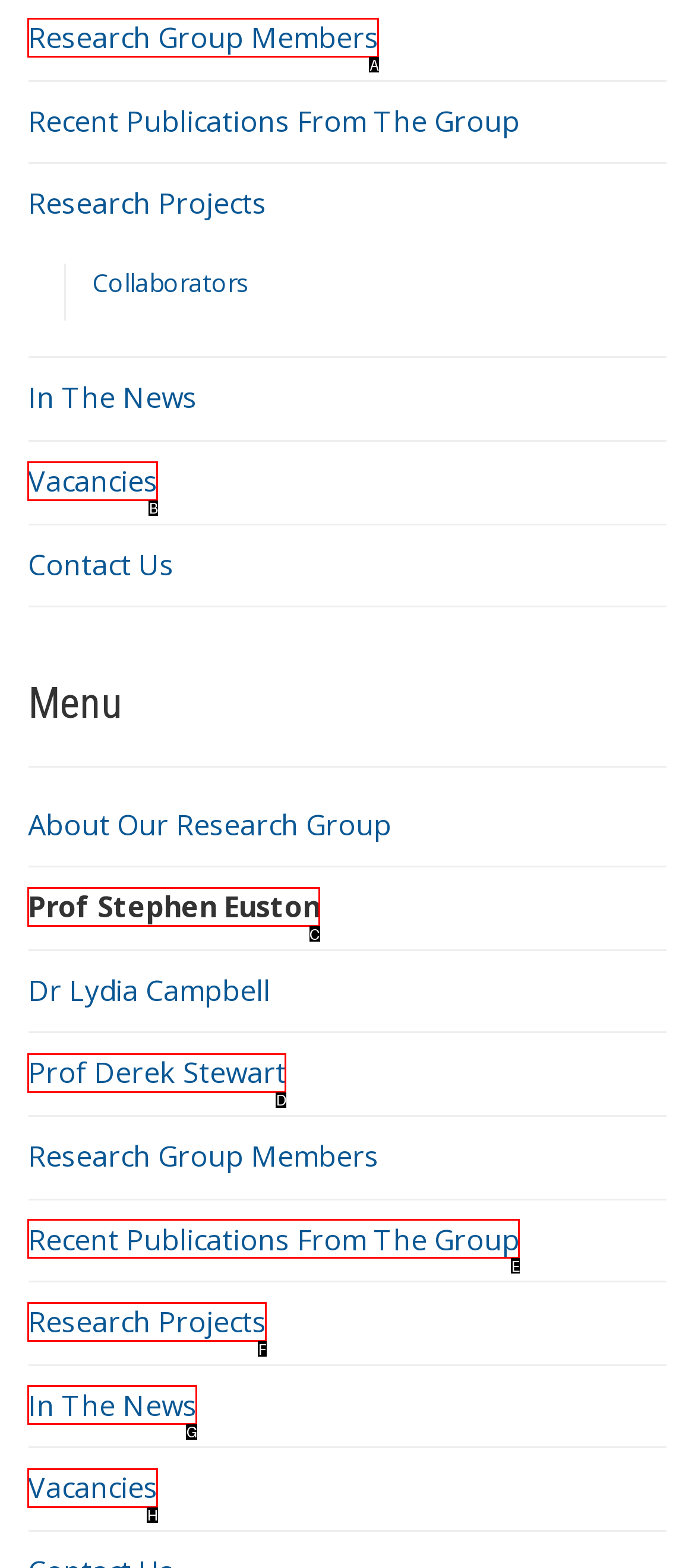Tell me which option I should click to complete the following task: Learn about Prof Stephen Euston Answer with the option's letter from the given choices directly.

C